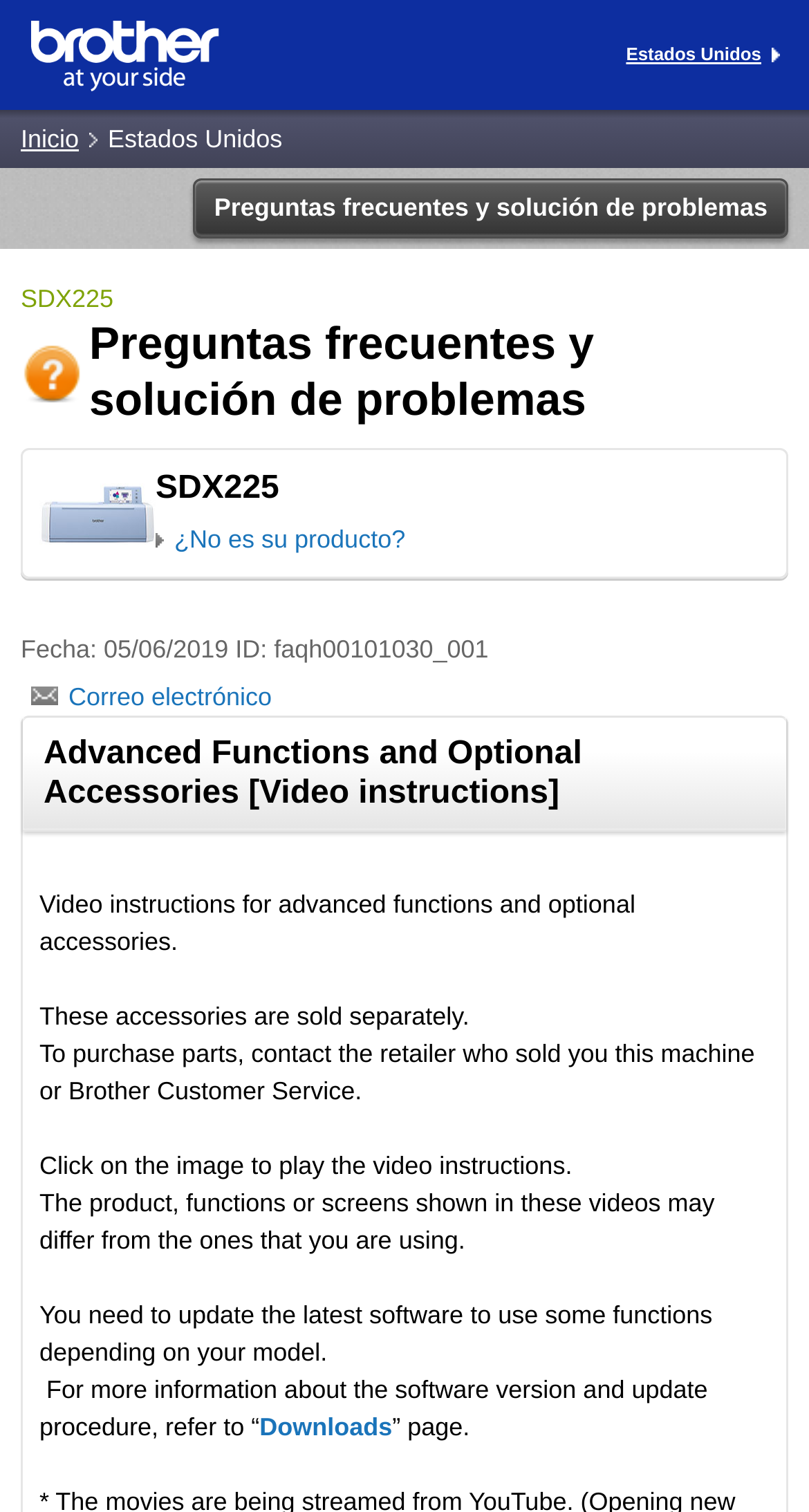What is the purpose of the link 'Downloads'?
From the image, provide a succinct answer in one word or a short phrase.

To access software updates